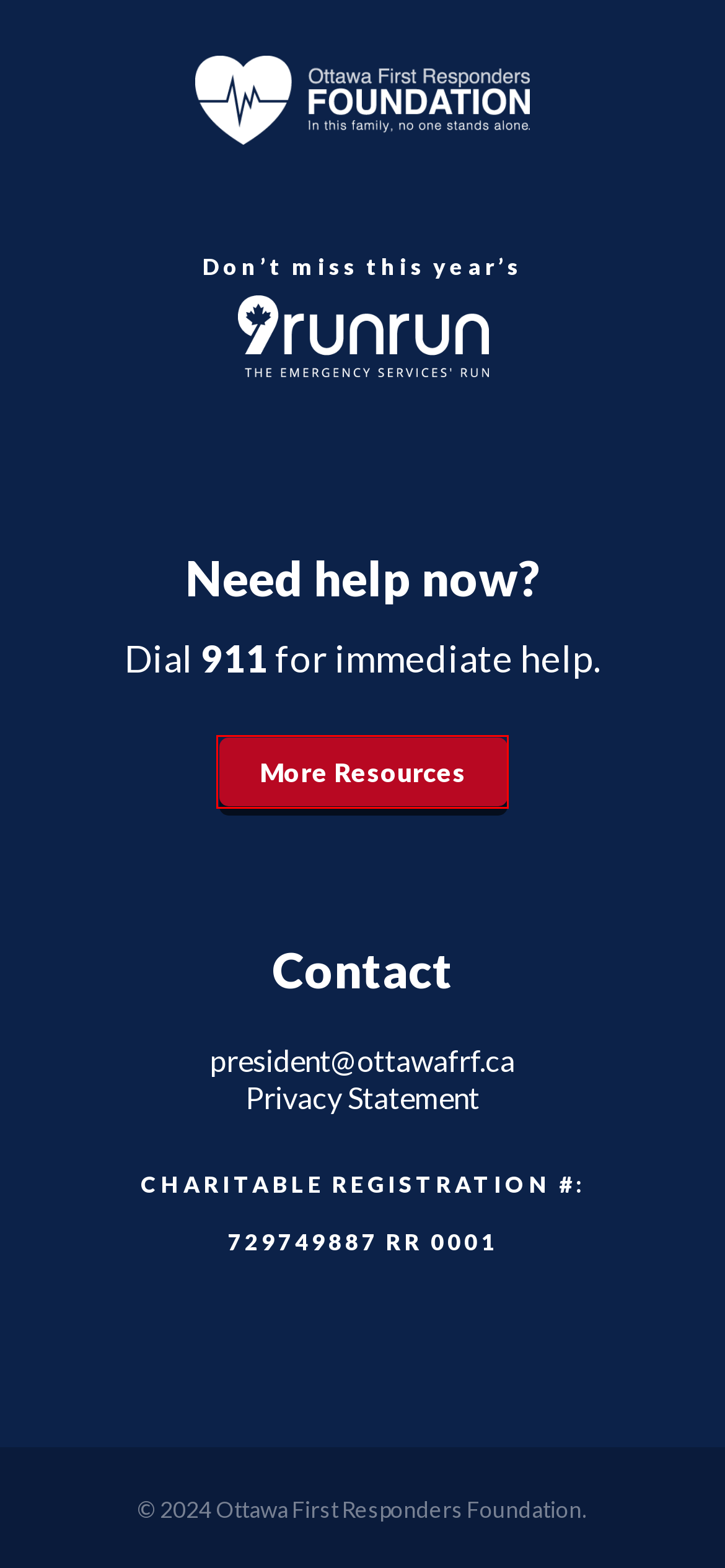Consider the screenshot of a webpage with a red bounding box and select the webpage description that best describes the new page that appears after clicking the element inside the red box. Here are the candidates:
A. Donate |  Ottawa First Responders Foundation
B. First Responders Day |  Ottawa First Responders Foundation
C. About |  Ottawa First Responders Foundation
D. Resources |  Ottawa First Responders Foundation
E. Mission, Vision, Values |  Ottawa First Responders Foundation
F. Supporters |  Ottawa First Responders Foundation
G. Sponsorship |  Ottawa First Responders Foundation
H. Events |  Ottawa First Responders Foundation

D